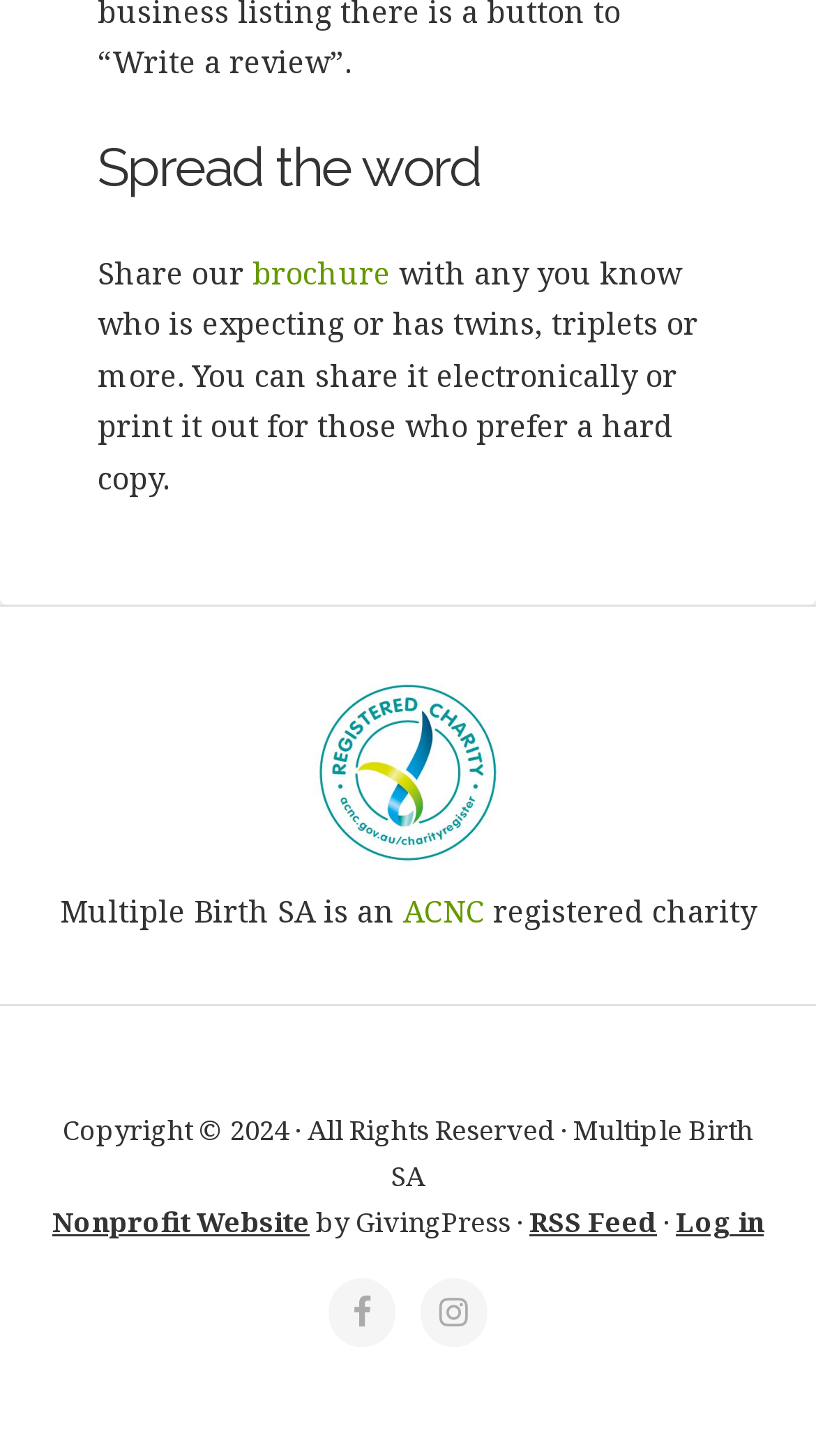Extract the bounding box coordinates for the described element: "ACNC". The coordinates should be represented as four float numbers between 0 and 1: [left, top, right, bottom].

[0.494, 0.612, 0.594, 0.639]